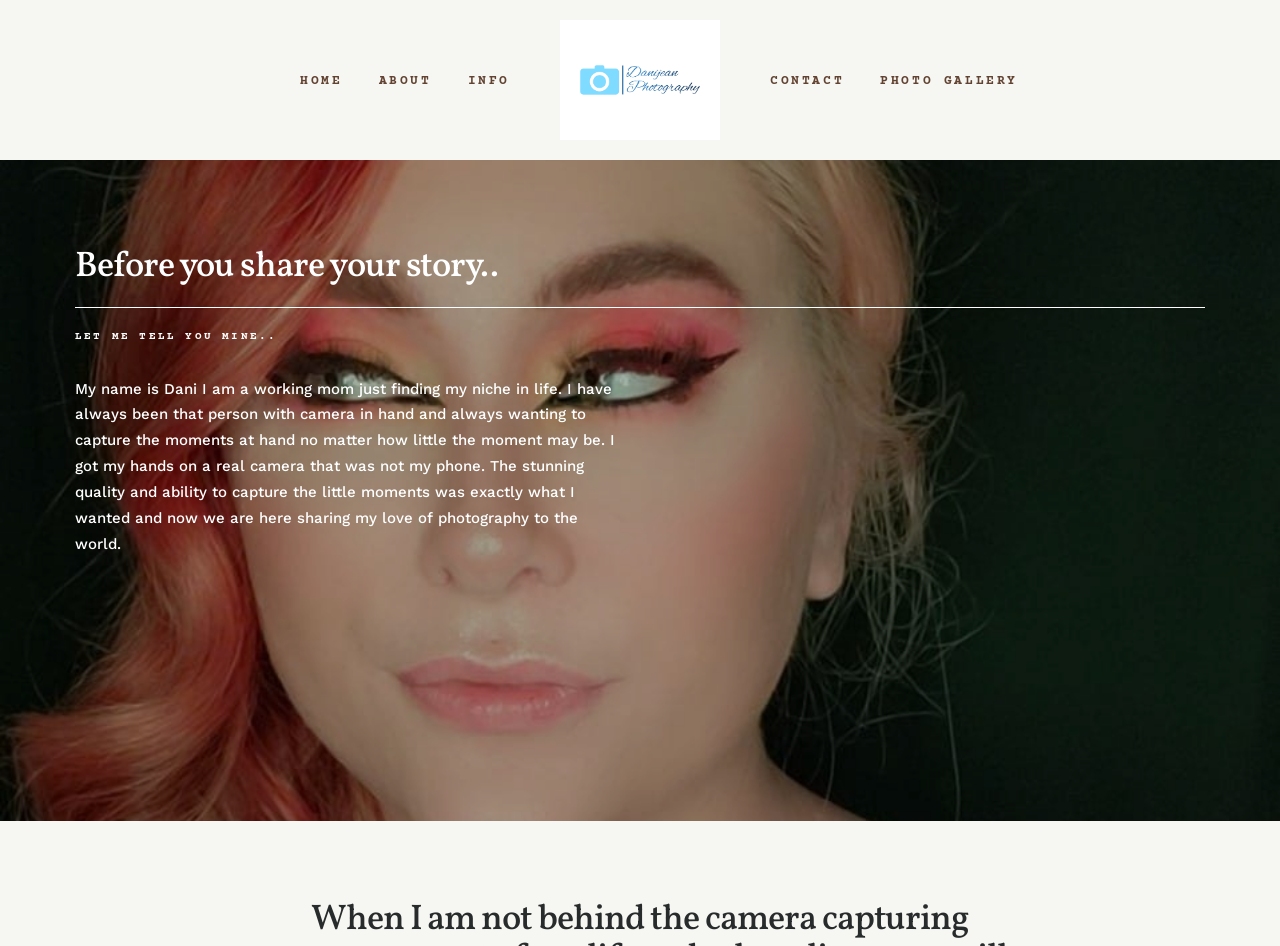What is the purpose of the photographer's website? Examine the screenshot and reply using just one word or a brief phrase.

Sharing photography